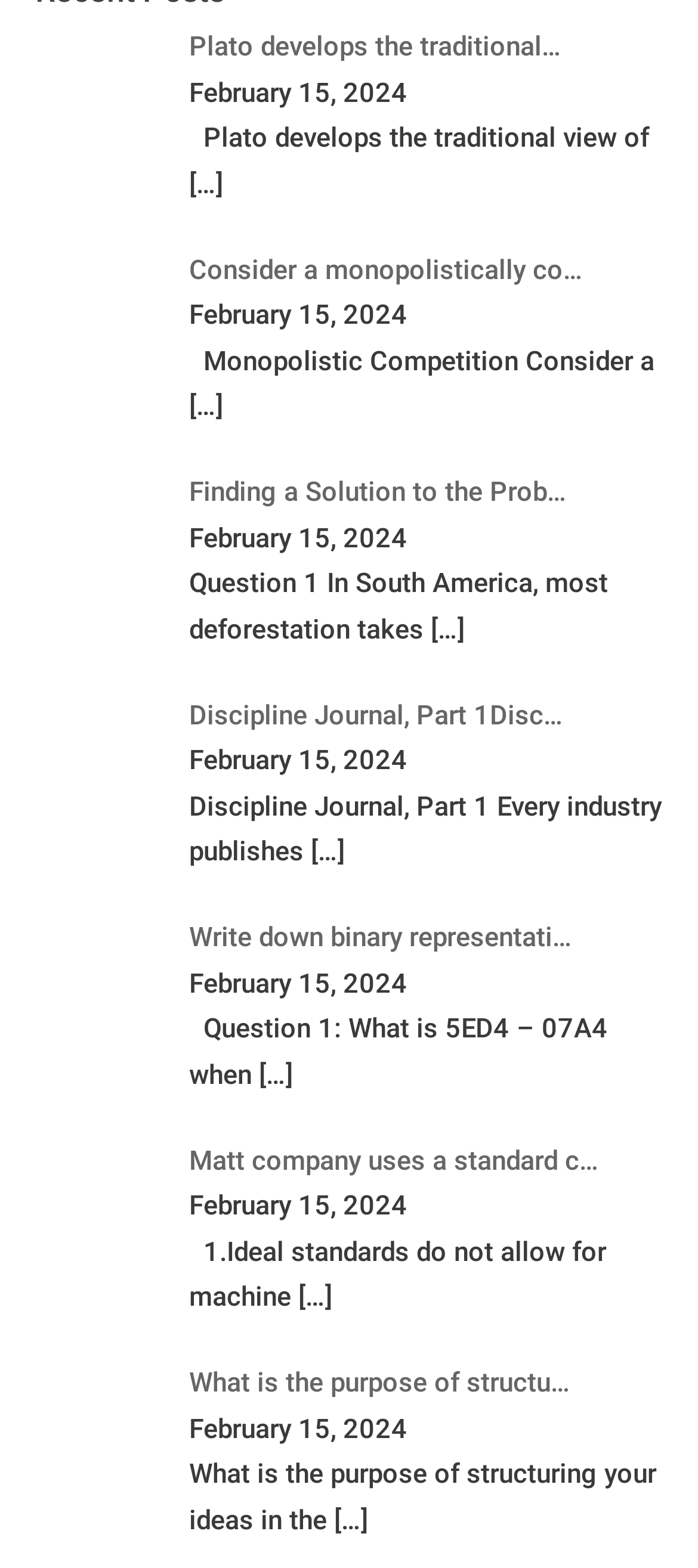Give a one-word or phrase response to the following question: What is the format of the binary representation question?

5ED4 – 07A4